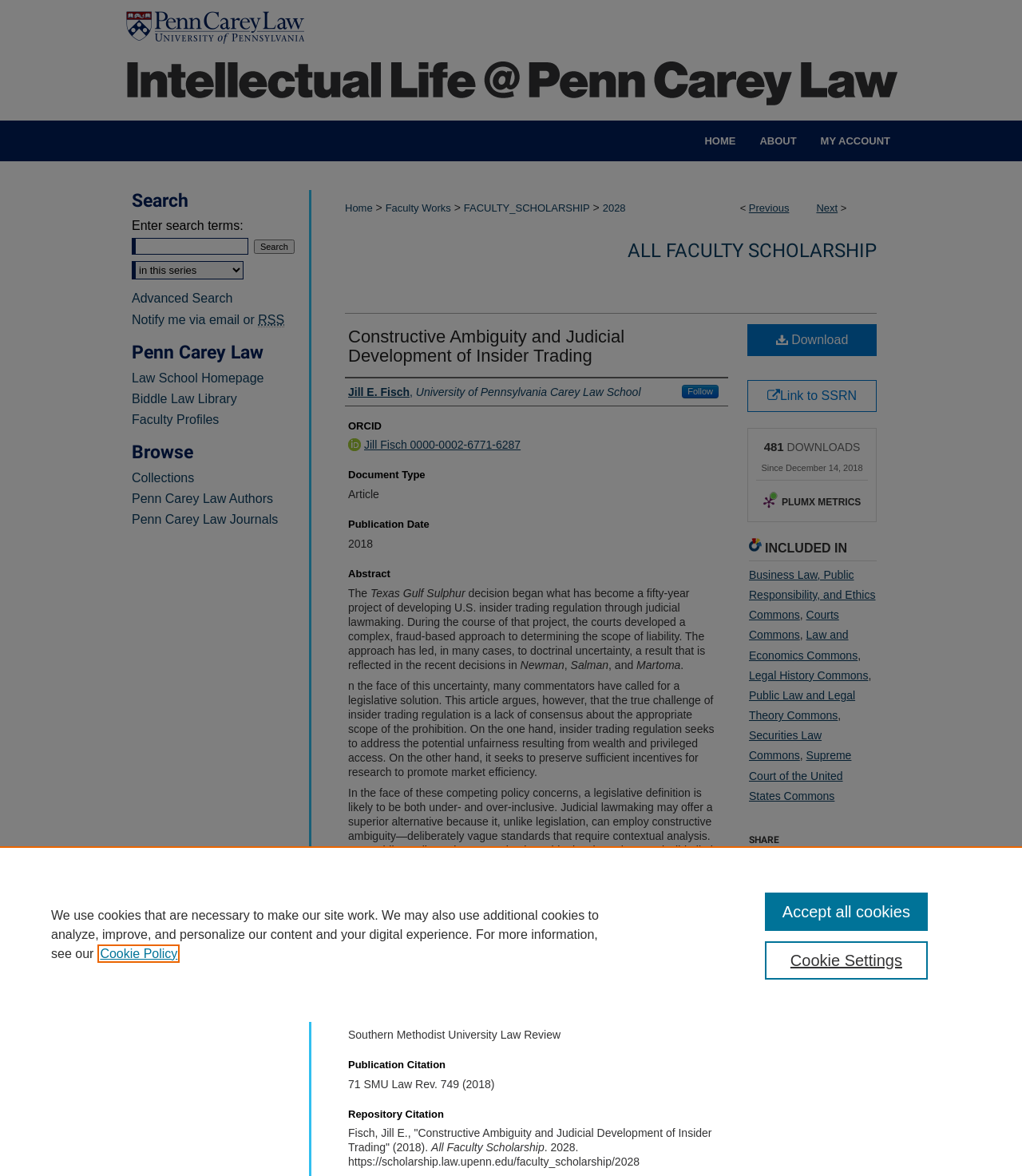Identify the bounding box coordinates for the region to click in order to carry out this instruction: "Download the article". Provide the coordinates using four float numbers between 0 and 1, formatted as [left, top, right, bottom].

[0.731, 0.275, 0.858, 0.303]